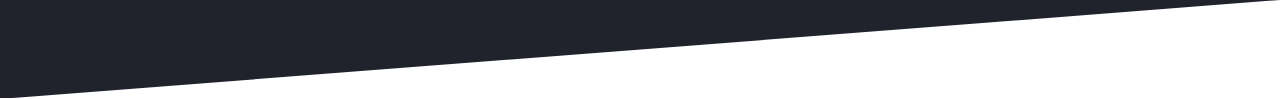Give a one-word or one-phrase response to the question: 
What does the juxtaposition of dark and light areas symbolize?

Clarity and accessibility